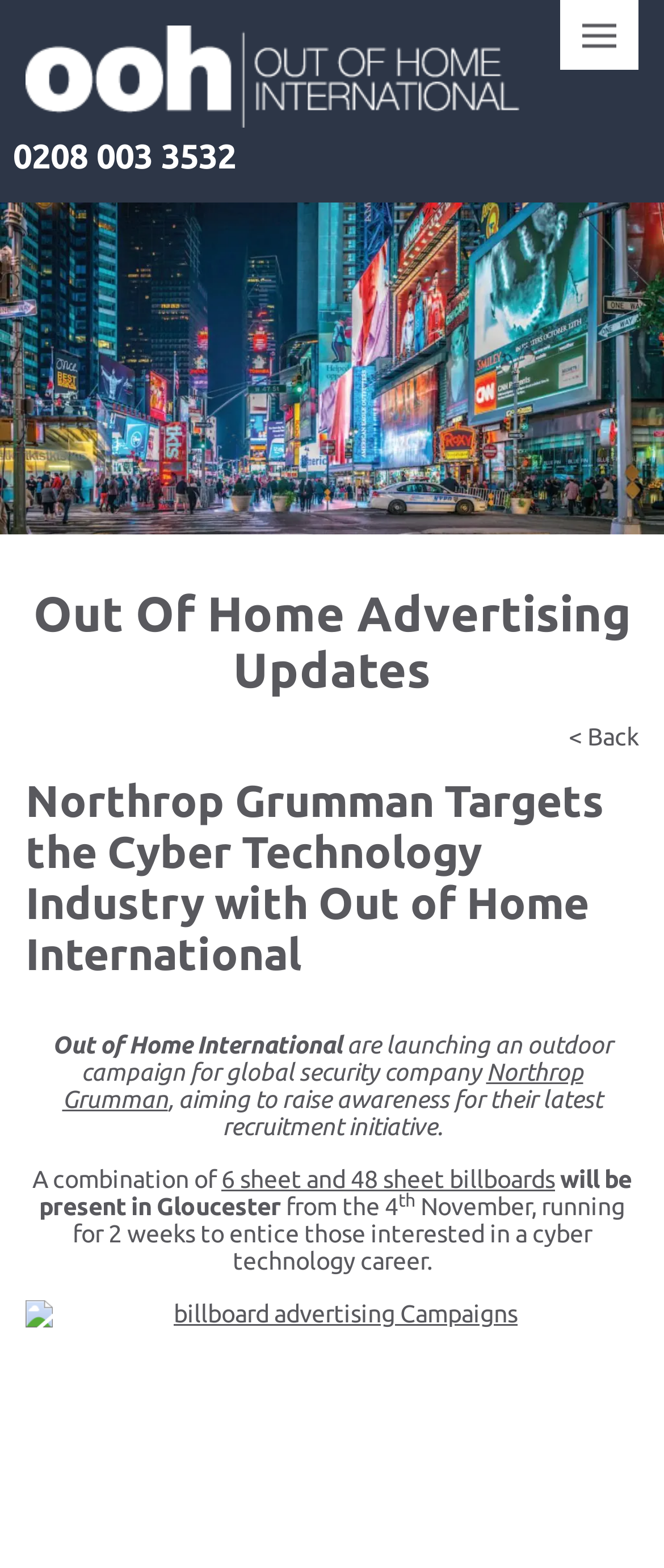Give a one-word or one-phrase response to the question:
What type of billboards will be used in the campaign?

6 sheet and 48 sheet